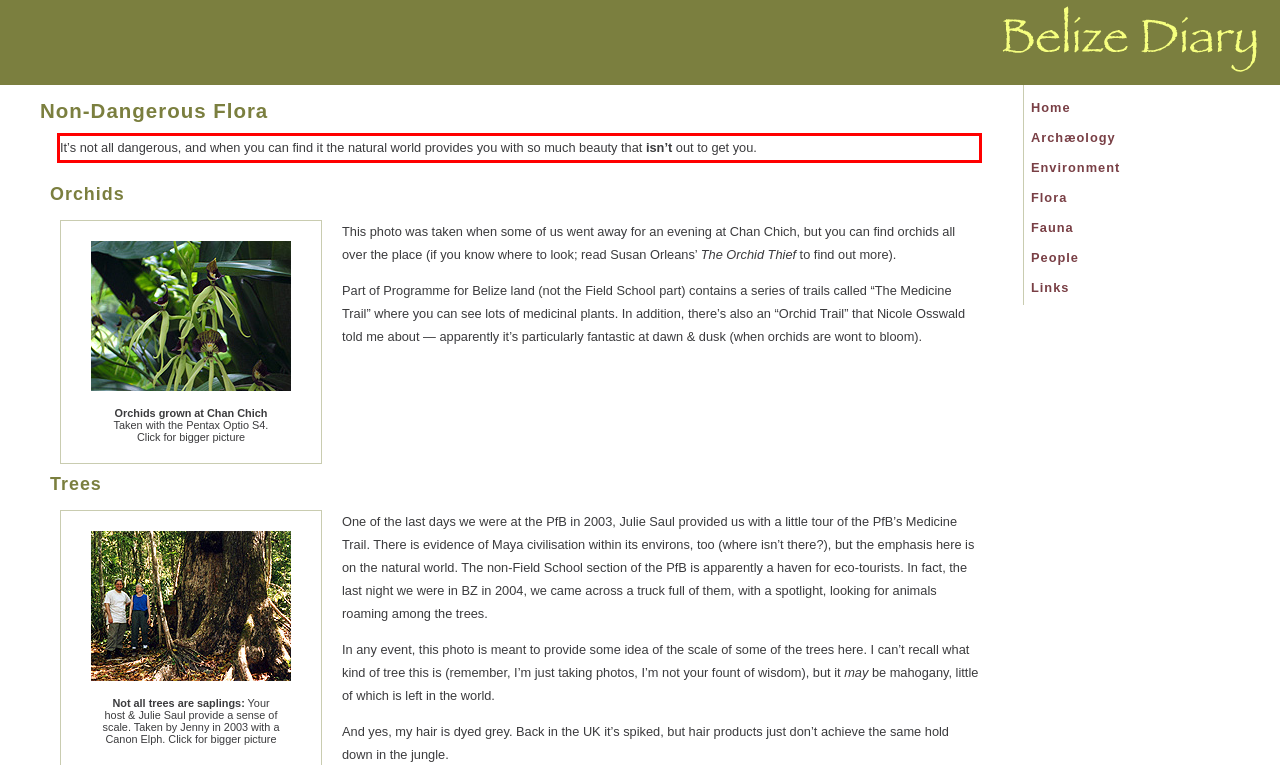You have a screenshot of a webpage with a red bounding box. Identify and extract the text content located inside the red bounding box.

It’s not all dangerous, and when you can find it the natural world provides you with so much beauty that isn’t out to get you.